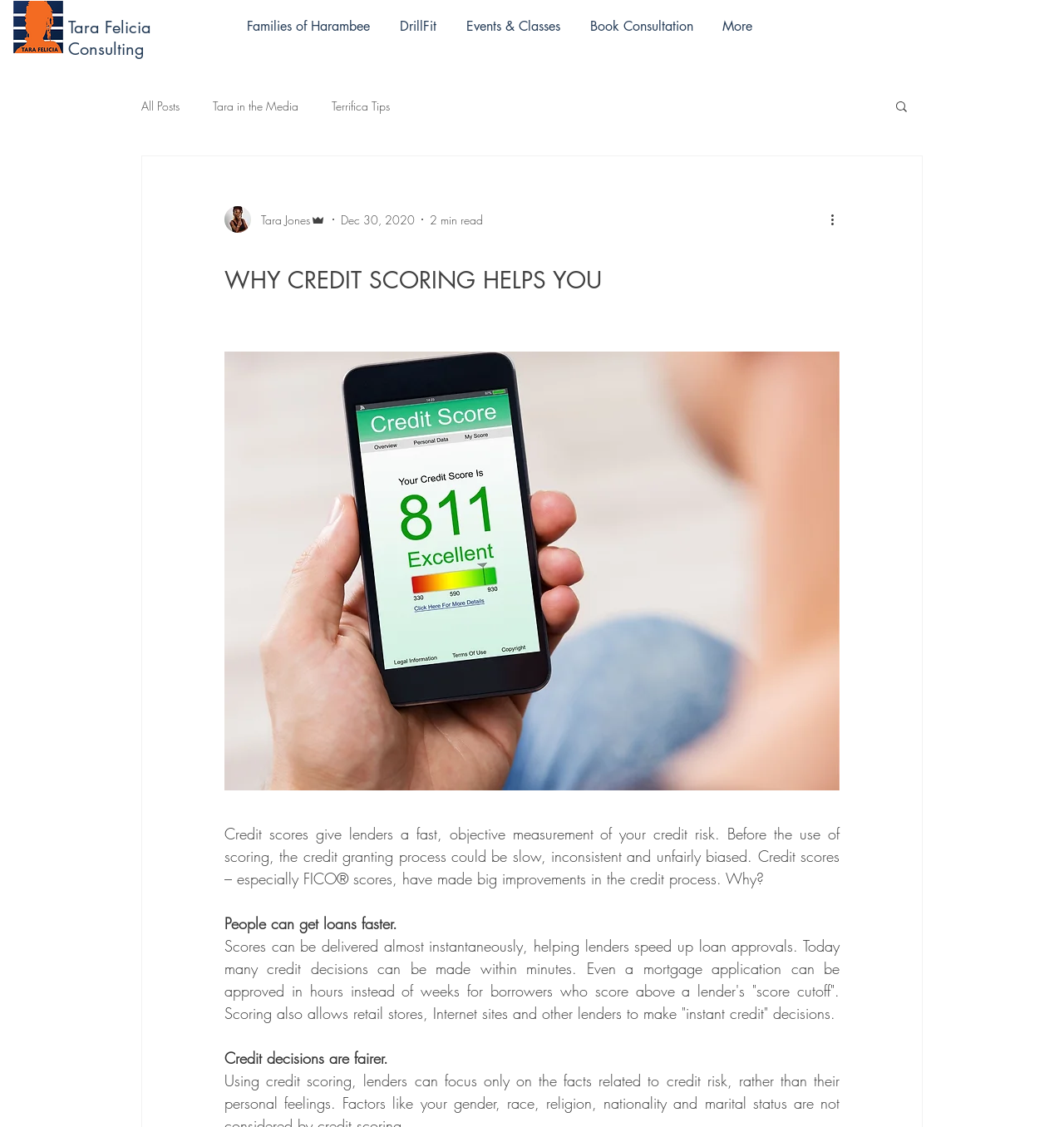What is the benefit of credit scoring in loan approvals? Observe the screenshot and provide a one-word or short phrase answer.

Faster loan approvals